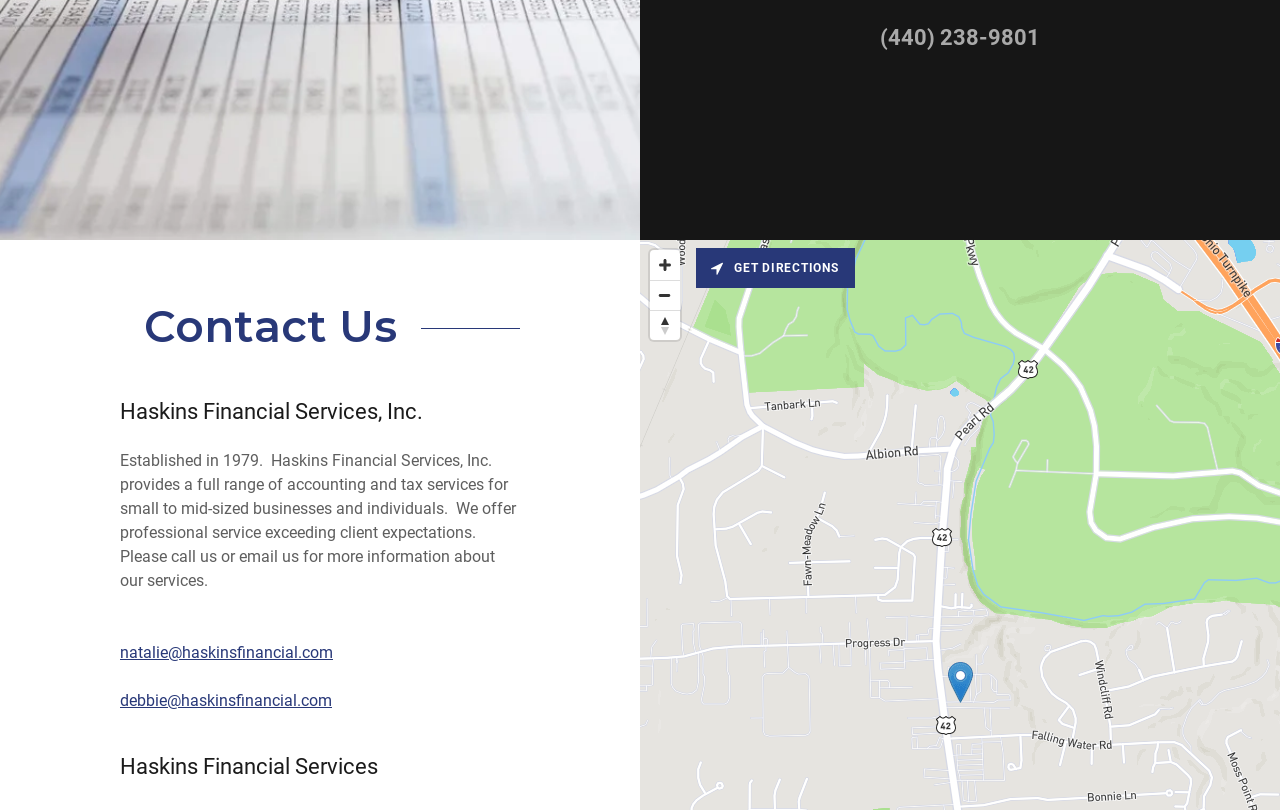Locate the UI element described by Get directions in the provided webpage screenshot. Return the bounding box coordinates in the format (top-left x, top-left y, bottom-right x, bottom-right y), ensuring all values are between 0 and 1.

[0.544, 0.306, 0.668, 0.356]